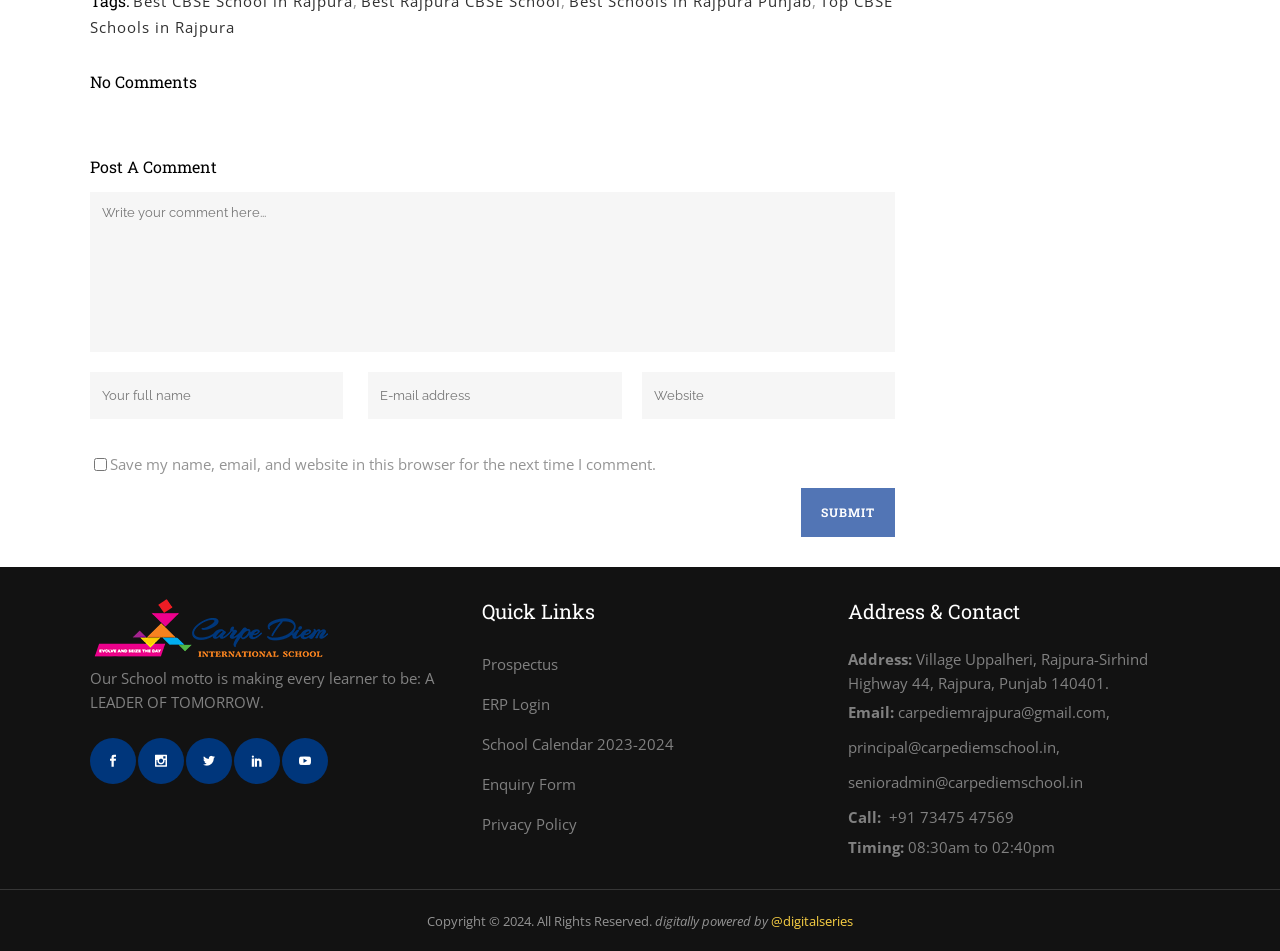Provide the bounding box coordinates of the area you need to click to execute the following instruction: "Submit the comment".

[0.626, 0.513, 0.699, 0.565]